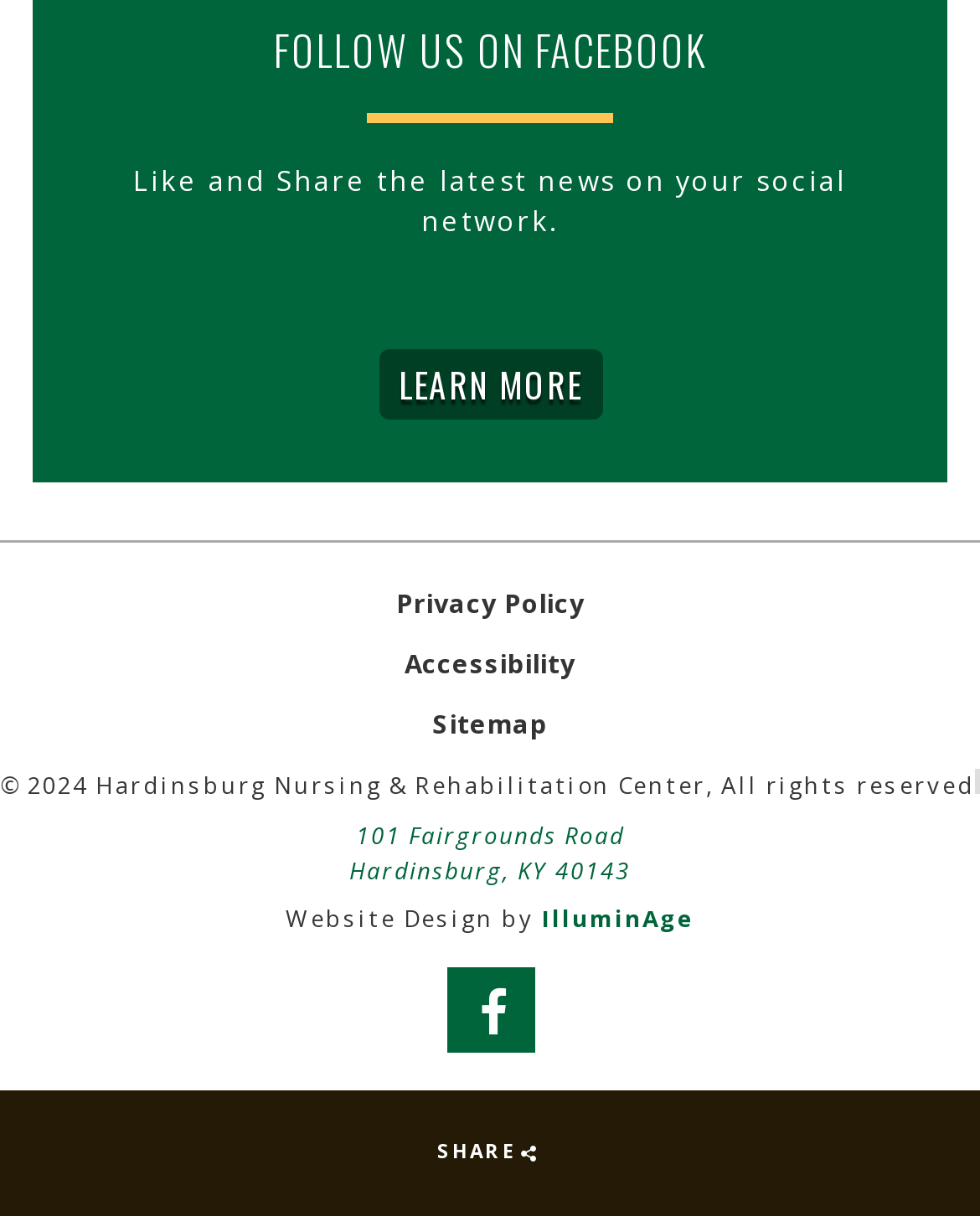What is the purpose of the 'LEARN MORE' link?
Using the image as a reference, answer the question in detail.

I found the answer by examining the top section of the webpage, where a heading 'FOLLOW US ON FACEBOOK' is displayed, followed by a static text 'Like and Share the latest news on your social network.' and a link 'LEARN MORE'. This suggests that the 'LEARN MORE' link is intended to provide more information about the latest news.